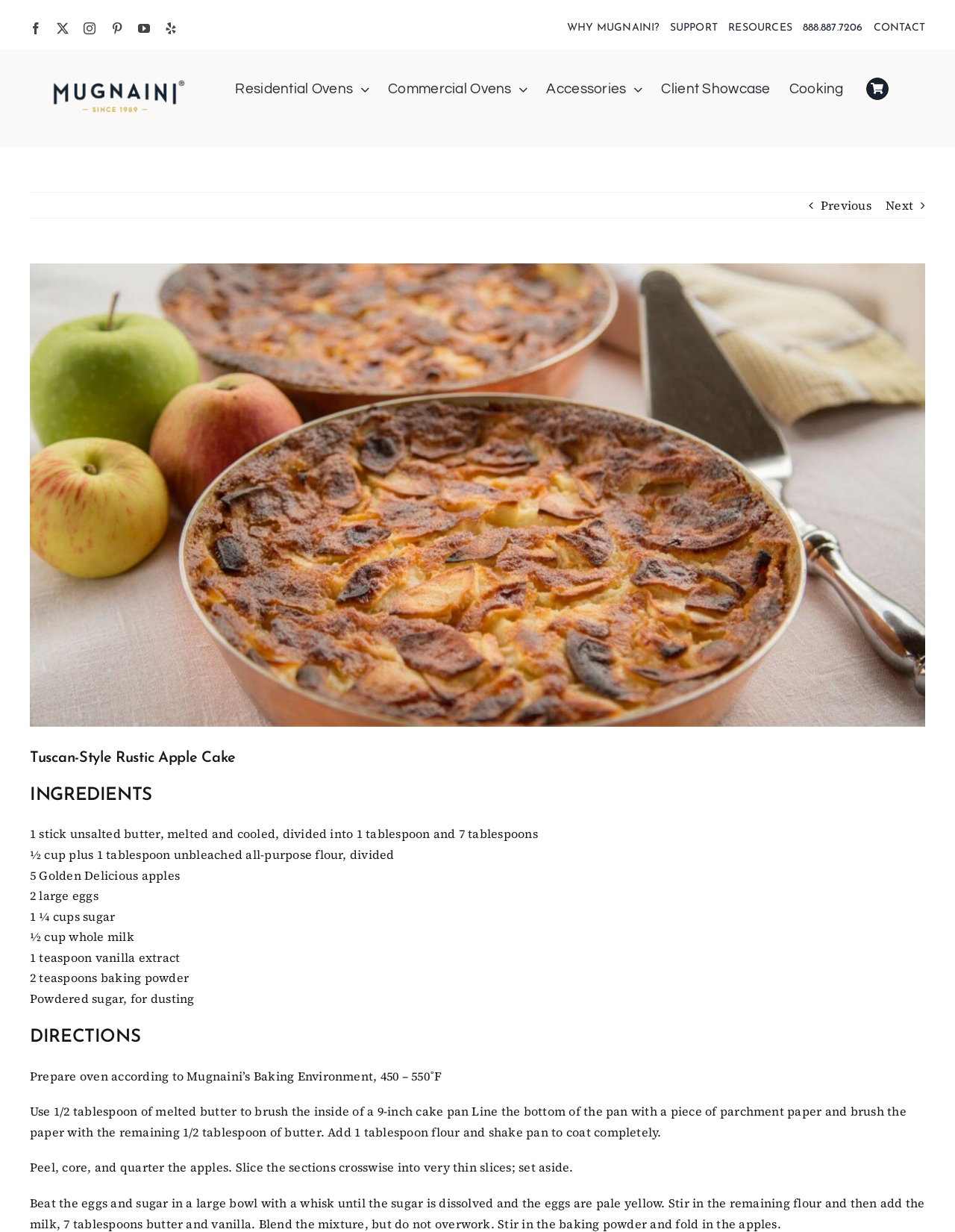Locate the UI element described as follows: "Previous". Return the bounding box coordinates as four float numbers between 0 and 1 in the order [left, top, right, bottom].

[0.859, 0.156, 0.912, 0.177]